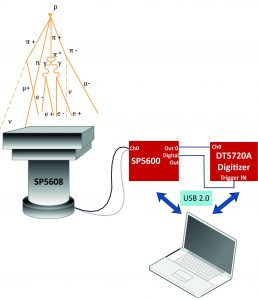Generate an elaborate description of what you see in the image.

This diagram illustrates the experimental setup for detecting cosmic rays using the SP5608 system. At the top, a visual representation displays the interactions of various particles, including protons (p), muons (μ), pions (π), and electrons (e). Below this, the setup features the SP5608, a device connected to the SP5600 and DT5720A digitizer, which is crucial for capturing and analyzing signals from incoming cosmic rays. The DT5720A is connected by a USB 2.0 to a laptop, enabling real-time data acquisition and processing. This arrangement emphasizes the integration of physical components necessary for conducting experiments in high-energy astrophysics.